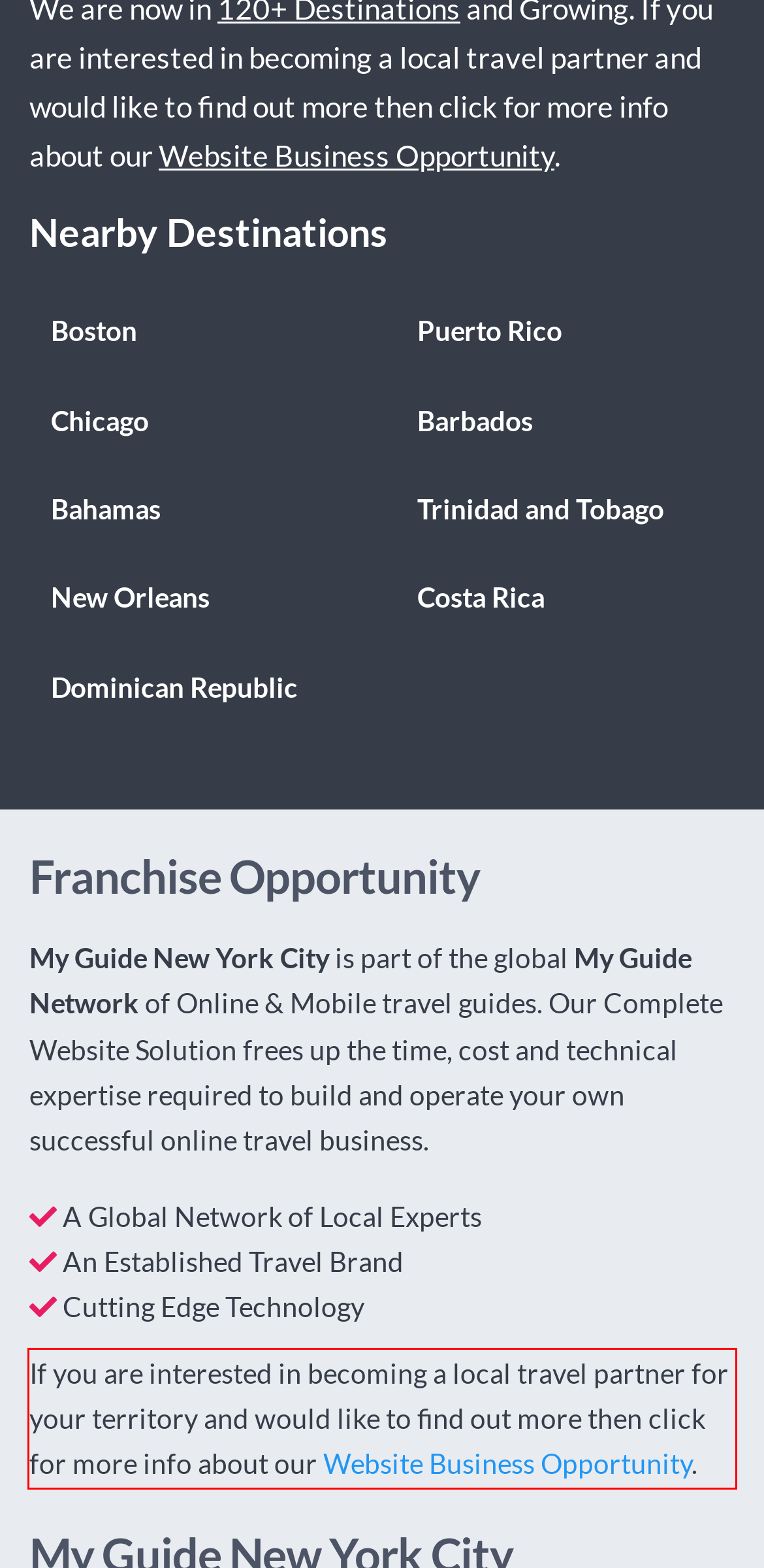View the screenshot of the webpage and identify the UI element surrounded by a red bounding box. Extract the text contained within this red bounding box.

If you are interested in becoming a local travel partner for your territory and would like to find out more then click for more info about our Website Business Opportunity.